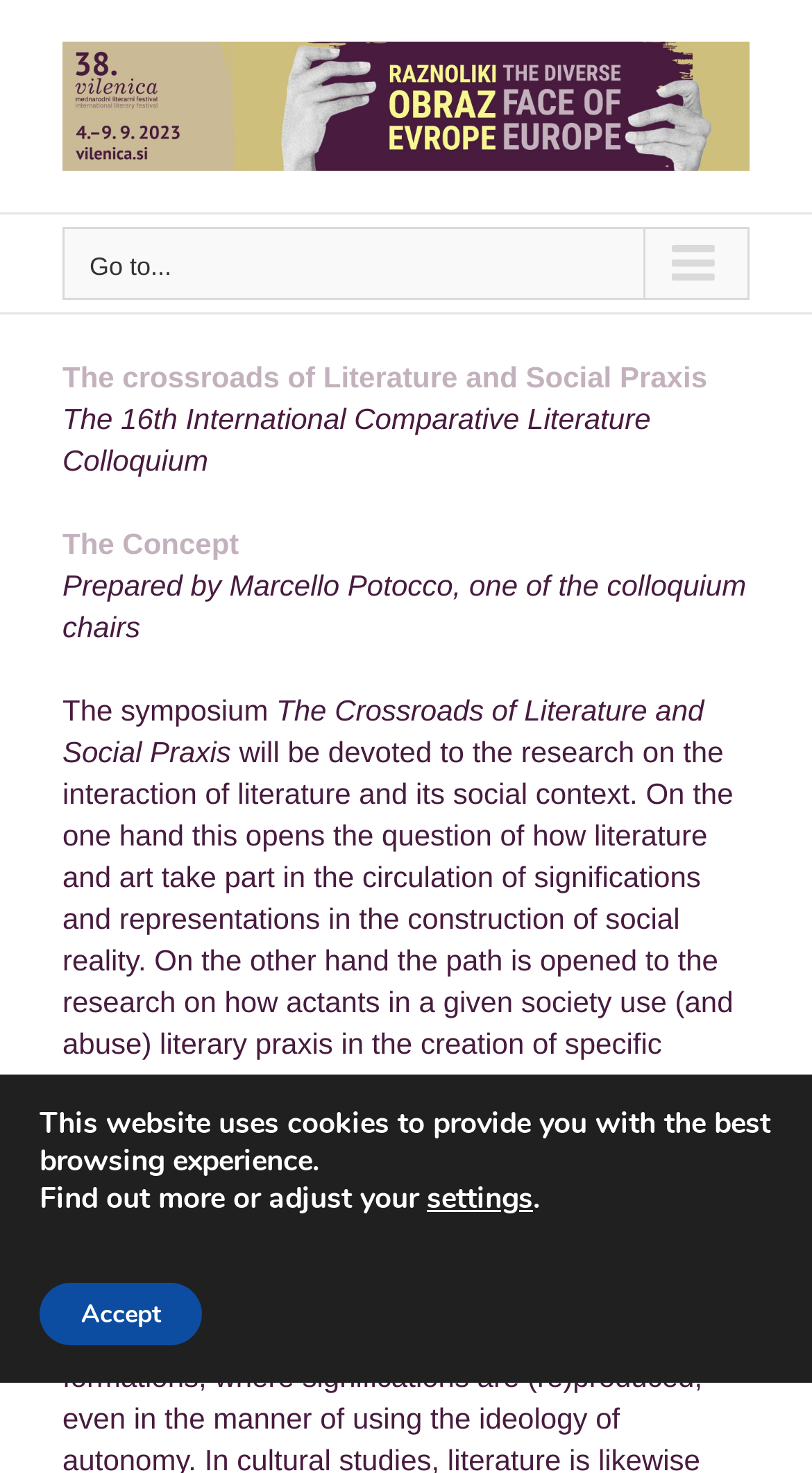Give the bounding box coordinates for this UI element: "Go to Top". The coordinates should be four float numbers between 0 and 1, arranged as [left, top, right, bottom].

[0.695, 0.834, 0.808, 0.896]